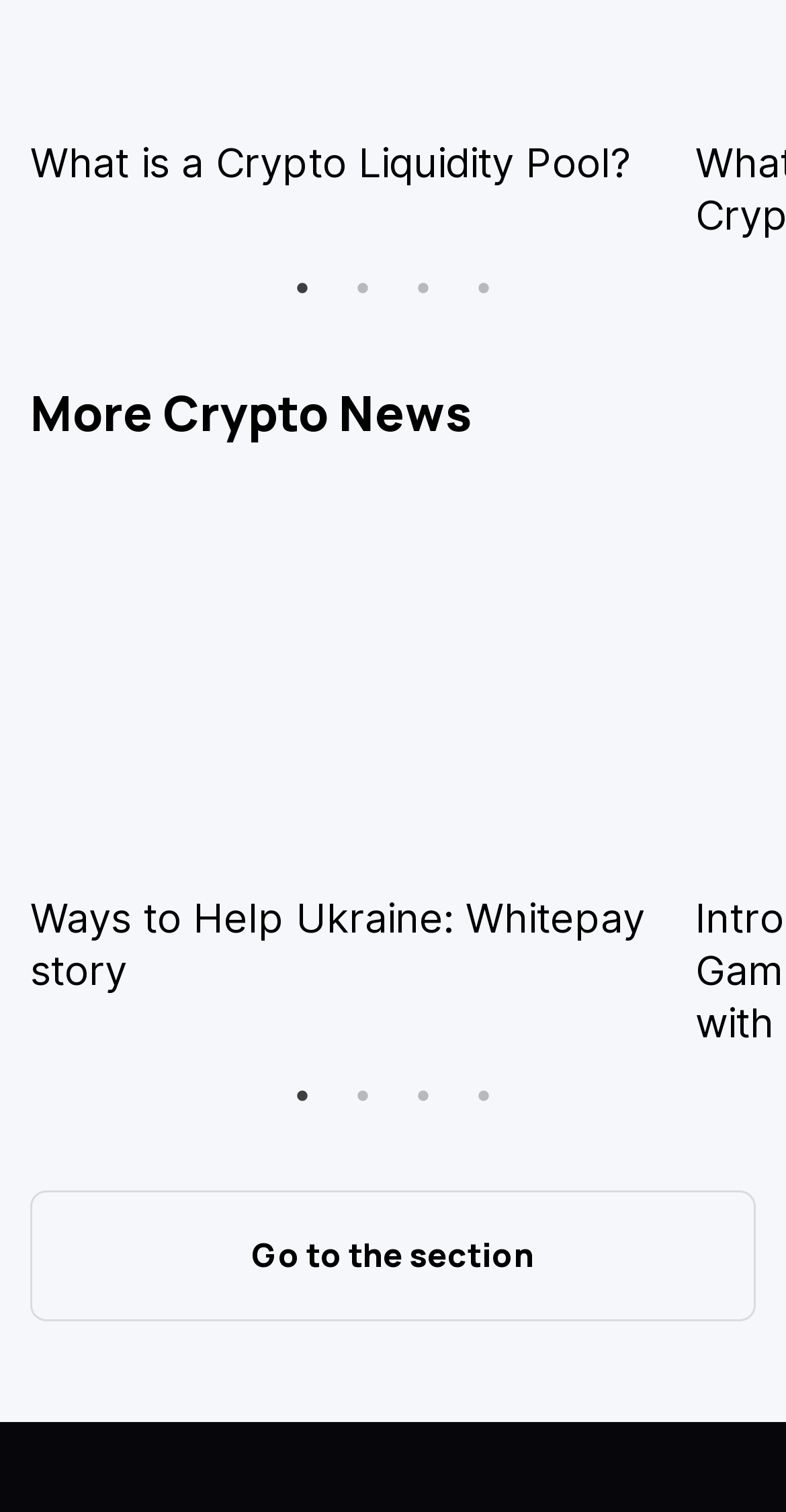Locate the UI element described by Go to the section and provide its bounding box coordinates. Use the format (top-left x, top-left y, bottom-right x, bottom-right y) with all values as floating point numbers between 0 and 1.

[0.038, 0.788, 0.962, 0.874]